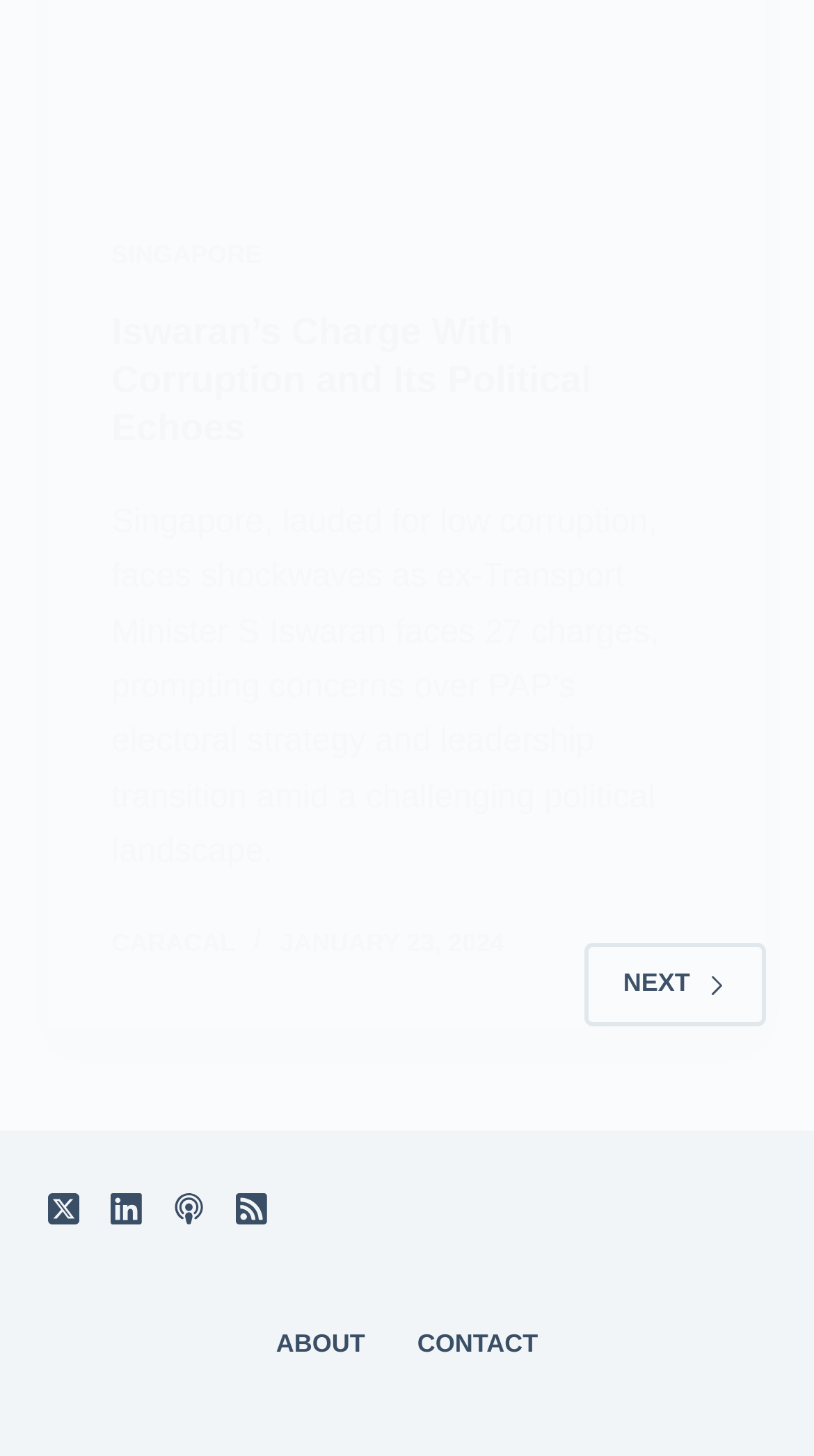Determine the bounding box coordinates for the UI element described. Format the coordinates as (top-left x, top-left y, bottom-right x, bottom-right y) and ensure all values are between 0 and 1. Element description: Caracal

[0.137, 0.637, 0.289, 0.657]